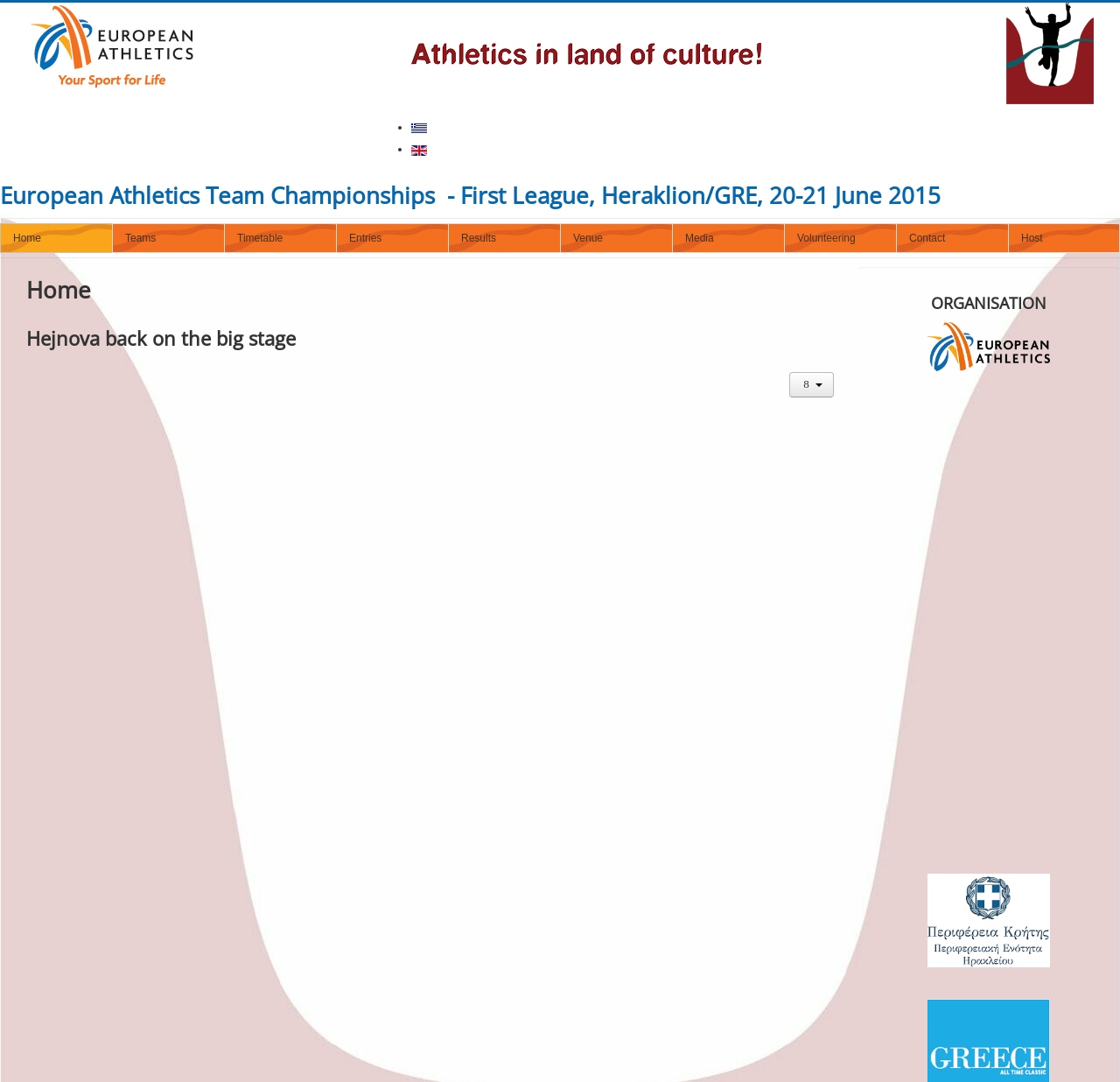Identify the bounding box coordinates of the area that should be clicked in order to complete the given instruction: "Enter first name". The bounding box coordinates should be four float numbers between 0 and 1, i.e., [left, top, right, bottom].

None